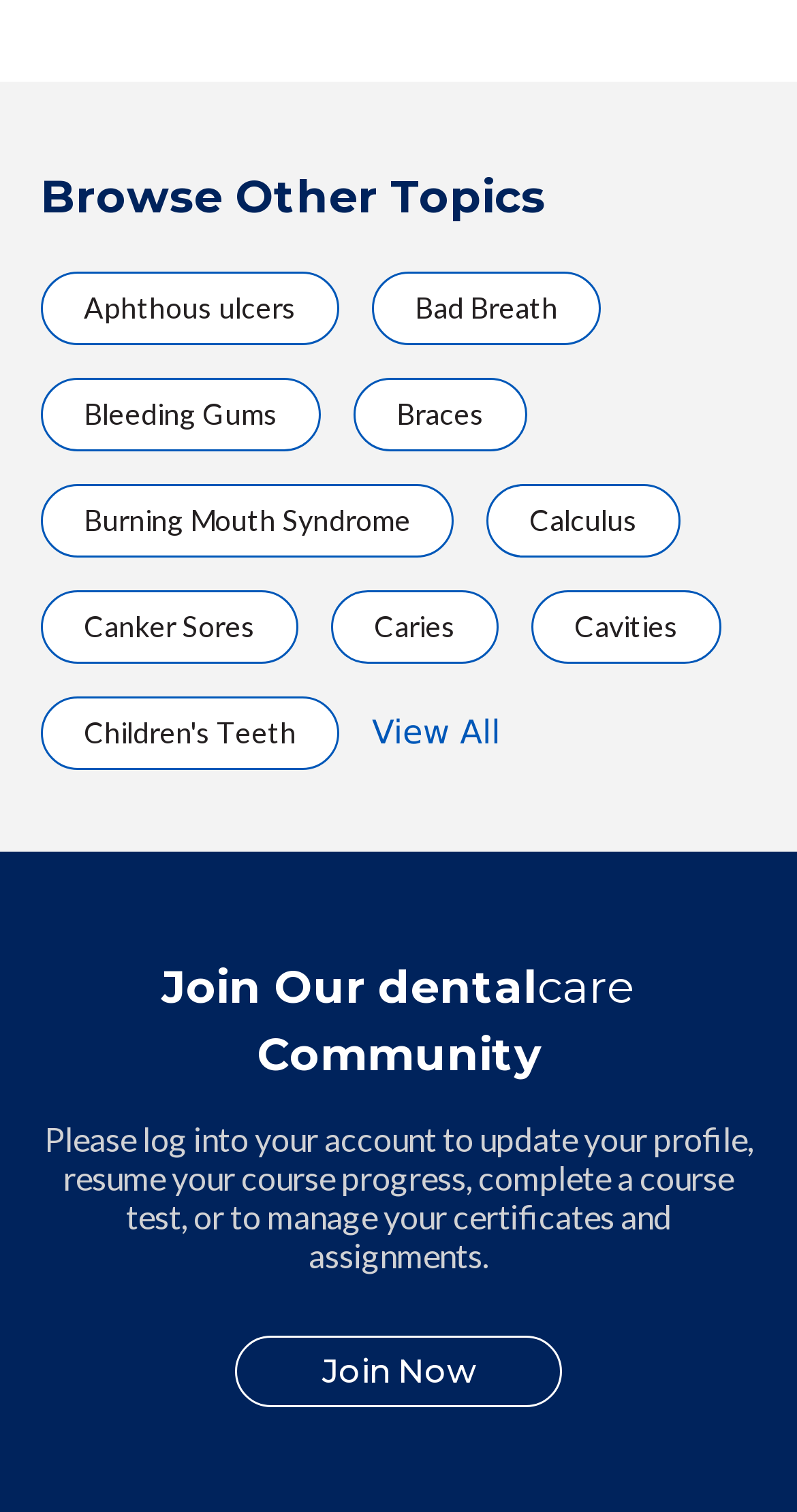Please identify the bounding box coordinates of the element on the webpage that should be clicked to follow this instruction: "Explore Bad Breath". The bounding box coordinates should be given as four float numbers between 0 and 1, formatted as [left, top, right, bottom].

[0.521, 0.192, 0.7, 0.215]